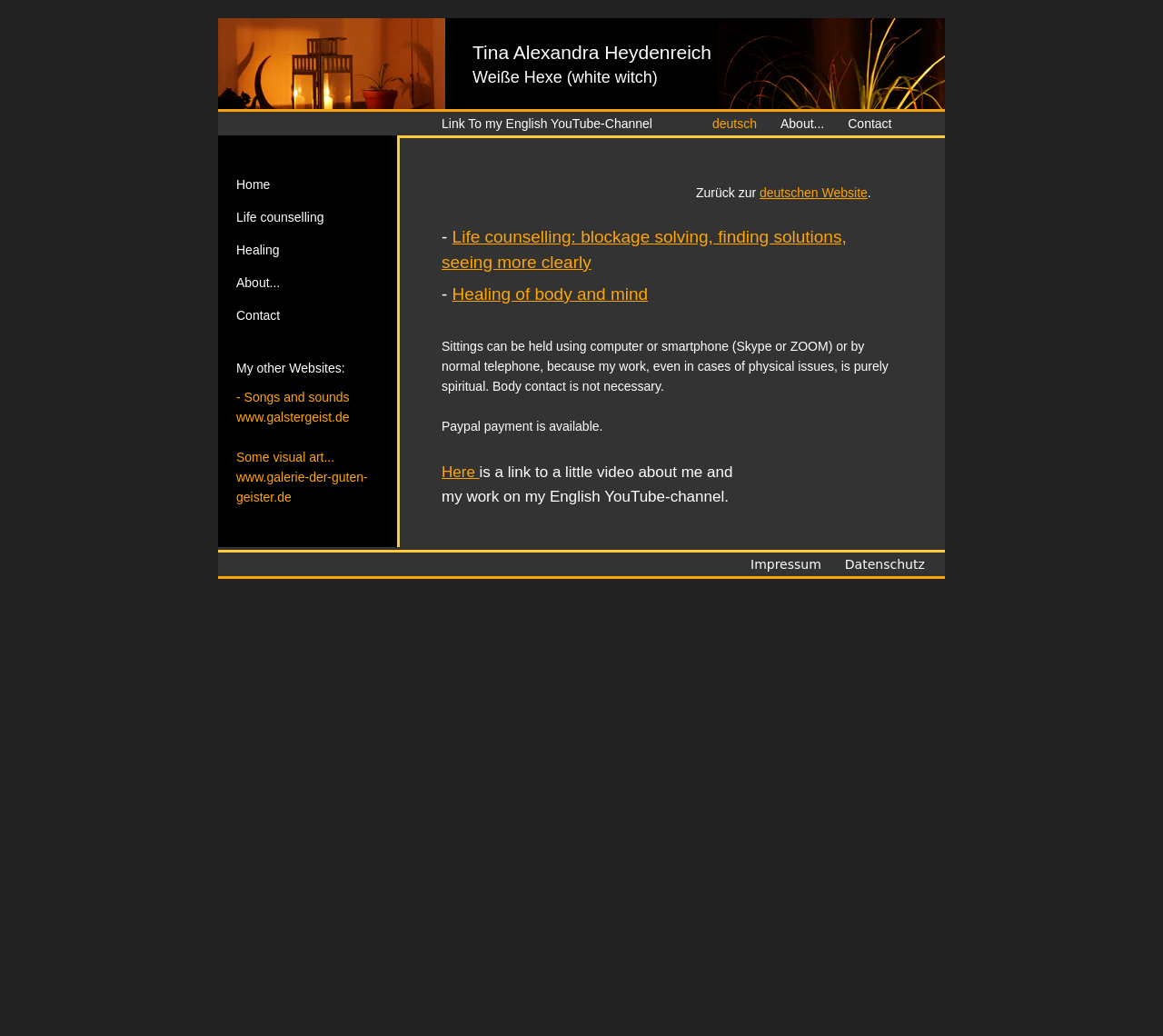Please respond to the question using a single word or phrase:
How can sittings be held?

Using computer, smartphone, or normal telephone